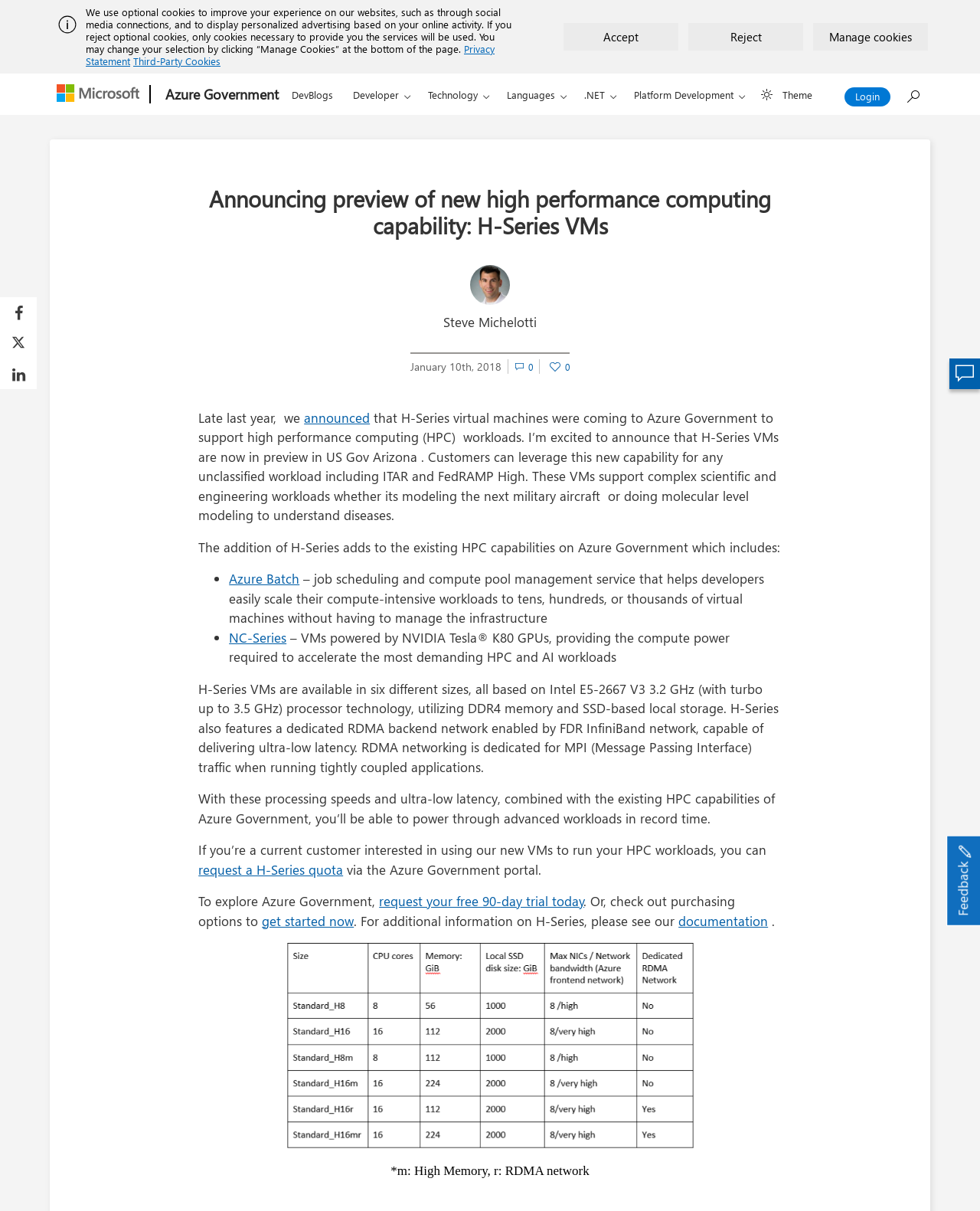What is the main topic of this webpage?
Using the information from the image, answer the question thoroughly.

Based on the content of the webpage, it appears to be announcing the preview of H-Series VMs, a new high-performance computing capability on Azure Government. The webpage provides details about the features and benefits of H-Series VMs, making it the main topic of the webpage.